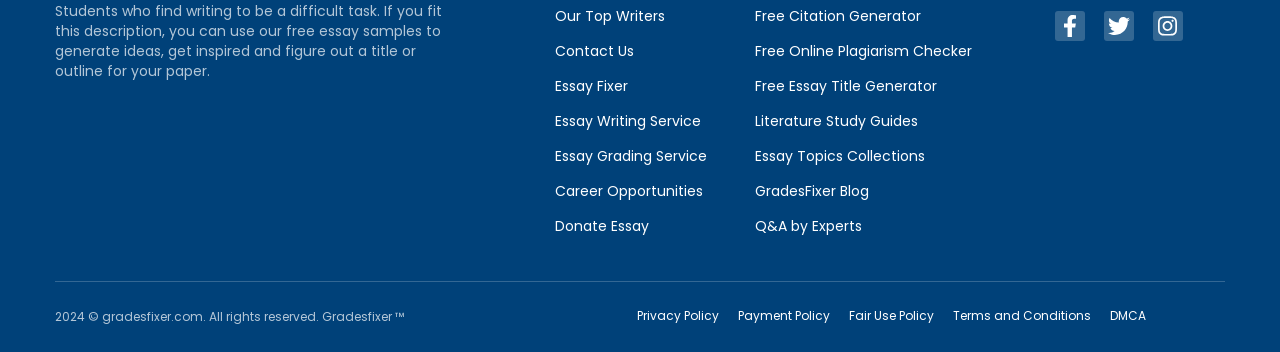What is the DMCA.com Protection Status image for?
Based on the visual content, answer with a single word or a brief phrase.

Copyright protection